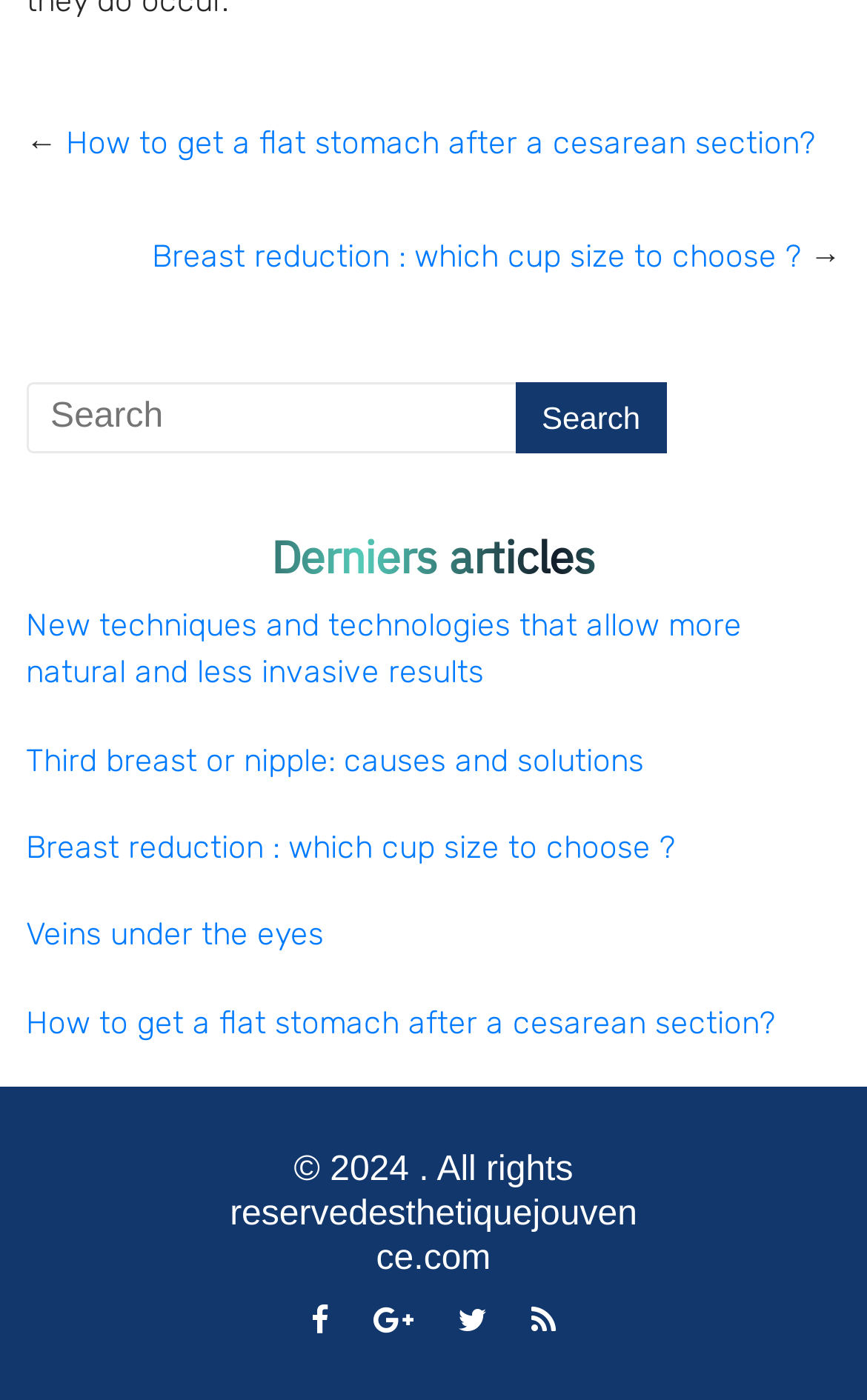Determine the bounding box coordinates for the area that should be clicked to carry out the following instruction: "Read the latest article".

[0.03, 0.38, 0.97, 0.418]